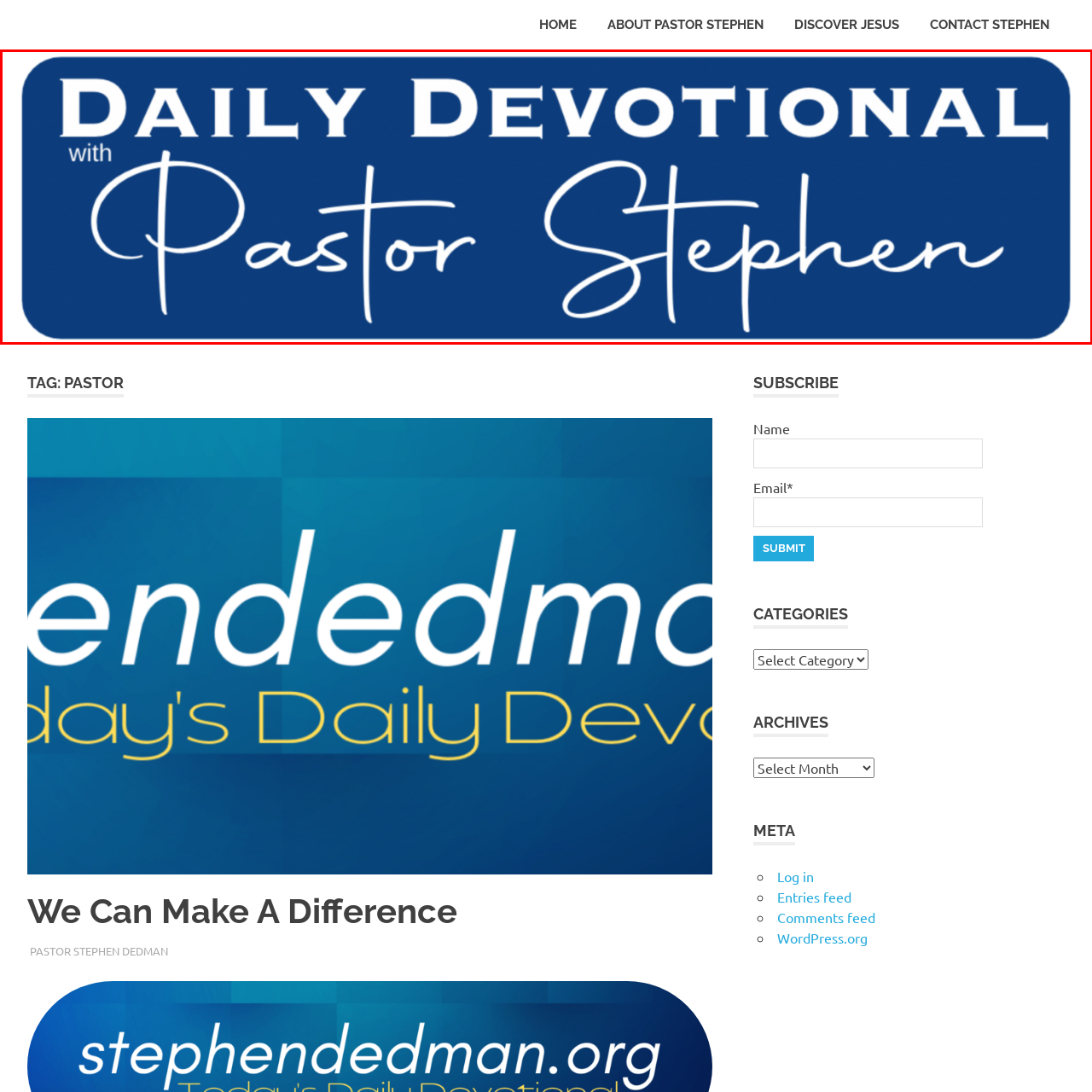Elaborate on the contents of the image marked by the red border.

The image showcases a visually striking banner titled "Daily Devotional" with Pastor Stephen. The text is prominently displayed in a mix of bold and cursive fonts, set against a deep blue background that enhances the readability and aesthetic appeal. The phrase "with Pastor Stephen" is elegantly scripted, inviting viewers to engage with the devotional content led by Pastor Stephen Dedman, enhancing the sense of community and spiritual guidance provided through the service. This banner is likely used to promote daily reflections or messages aimed at uplifting and encouraging the congregation and followers of Pastor Stephen's ministry.